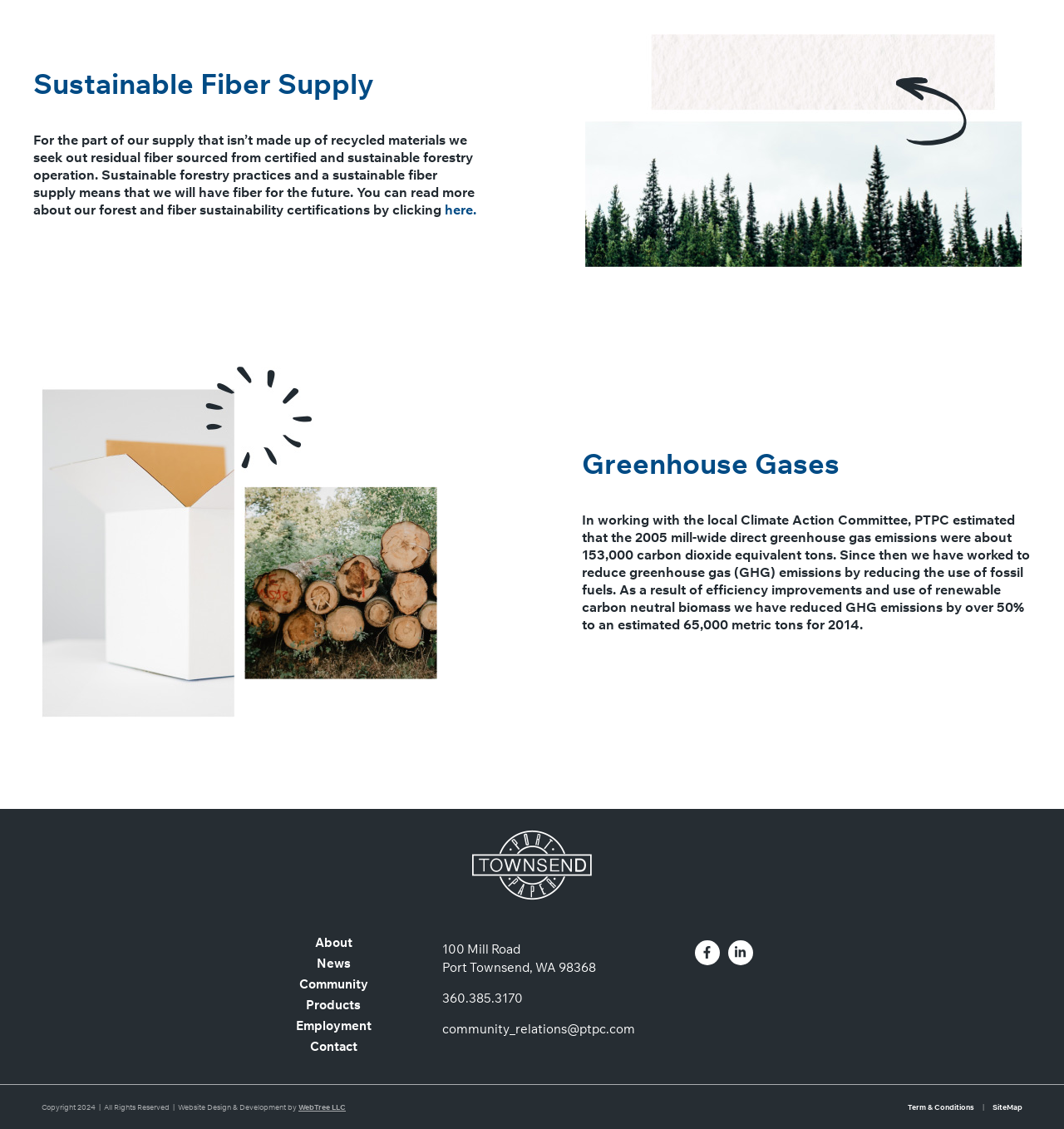How many links are there in the footer section?
Please provide a single word or phrase as your answer based on the screenshot.

9